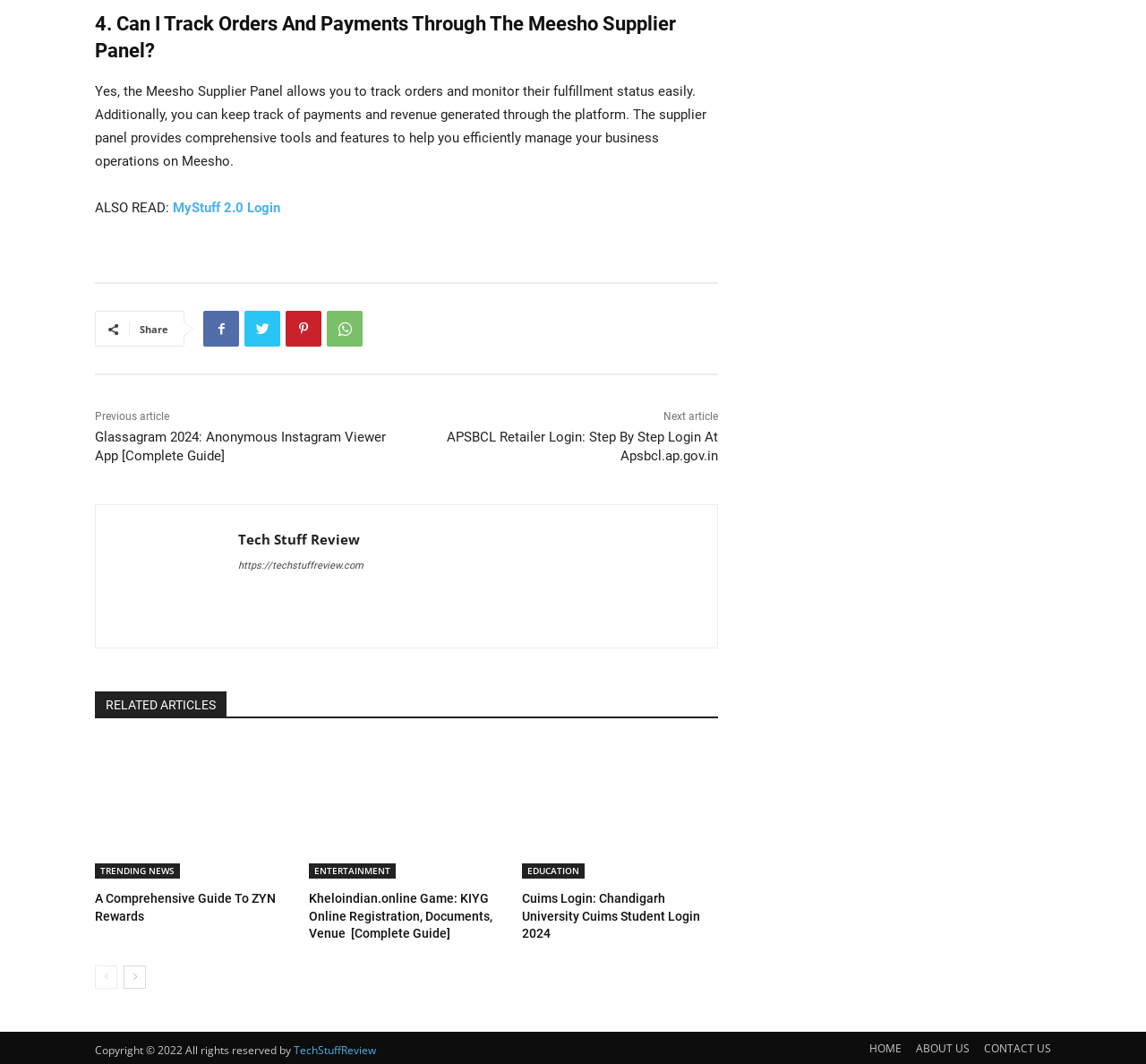Identify the bounding box coordinates of the element that should be clicked to fulfill this task: "Visit the previous article". The coordinates should be provided as four float numbers between 0 and 1, i.e., [left, top, right, bottom].

[0.083, 0.386, 0.148, 0.398]